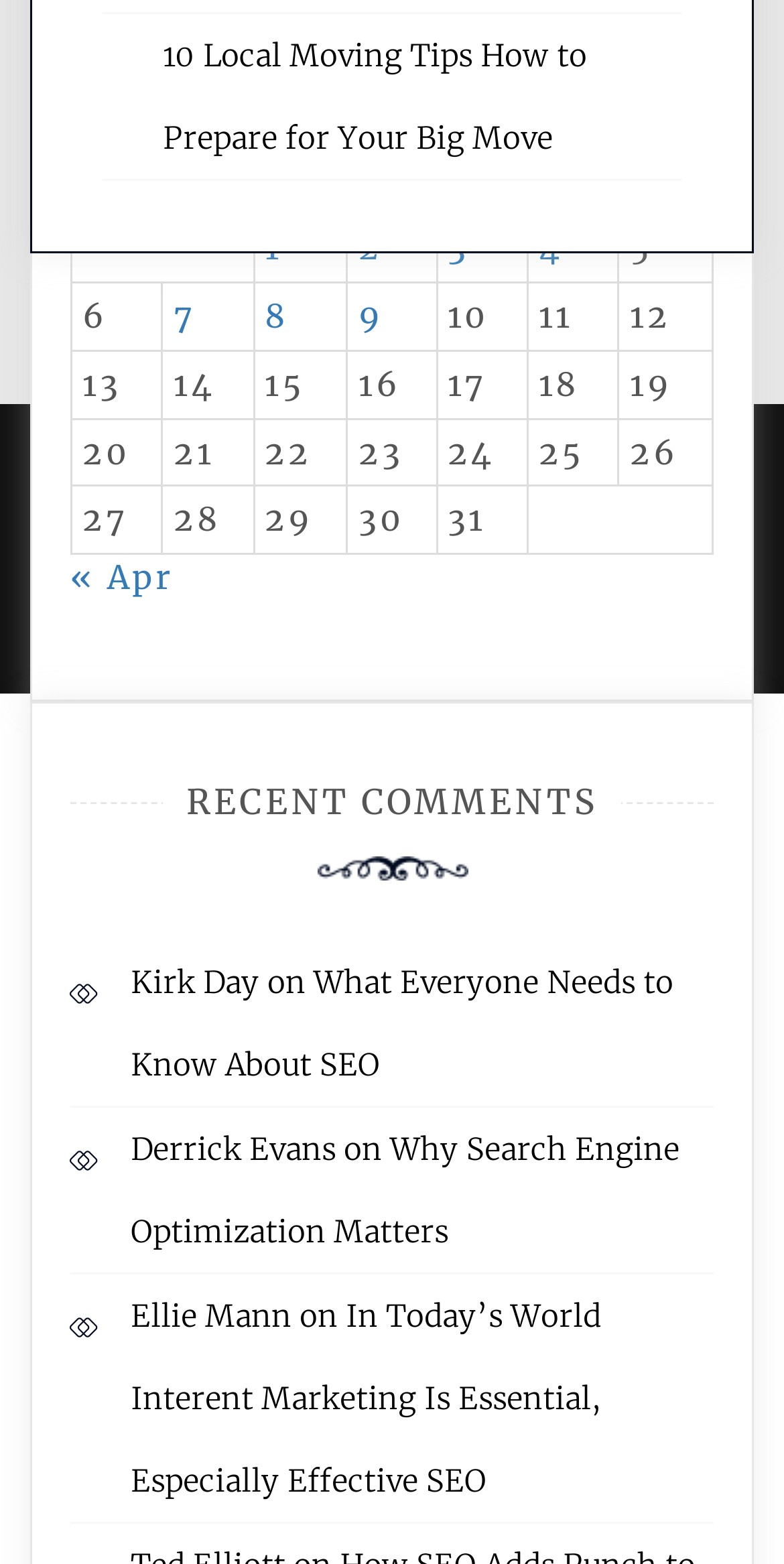Please answer the following question using a single word or phrase: 
What is the title of the latest article?

10 Local Moving Tips How to Prepare for Your Big Move